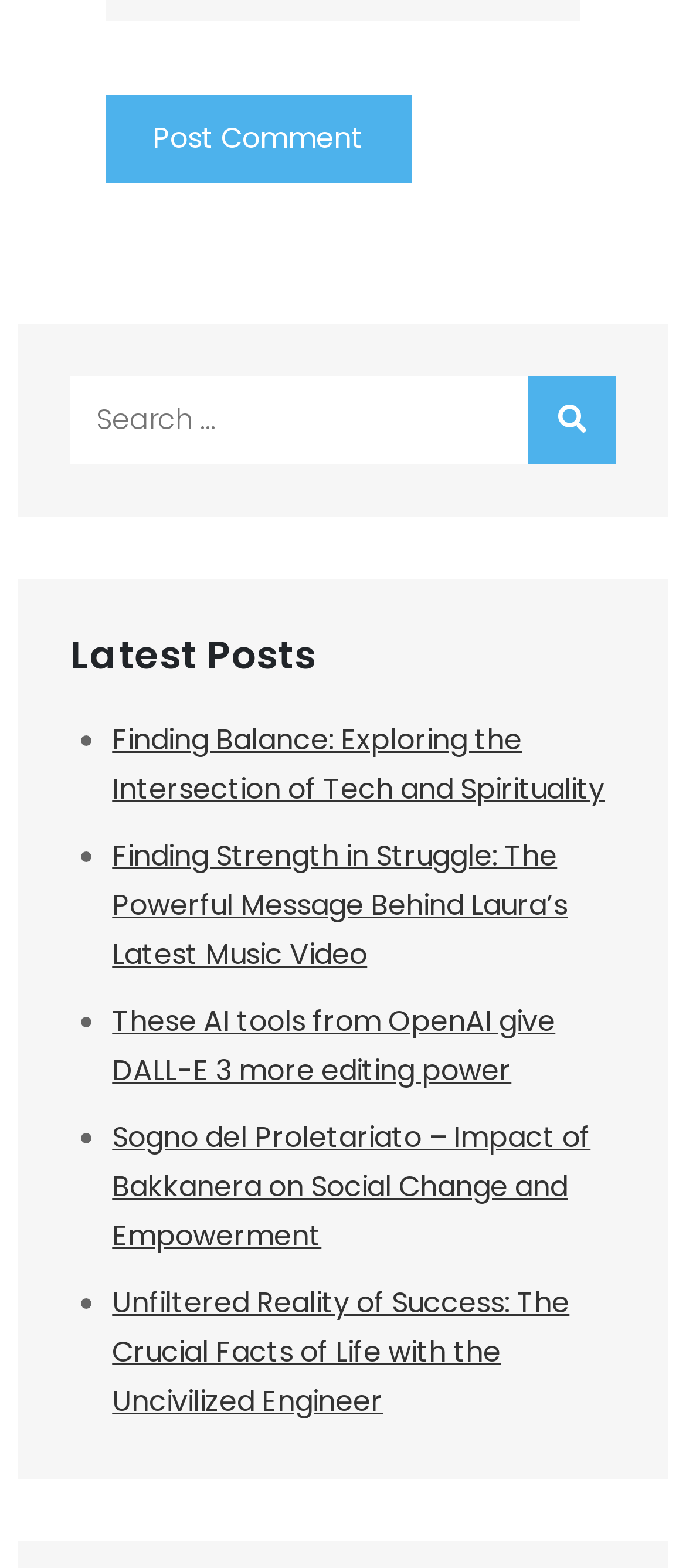How many posts are listed?
Refer to the image and give a detailed answer to the question.

I counted the number of links with '•' ListMarkers, which indicate individual posts, and found 5 of them.